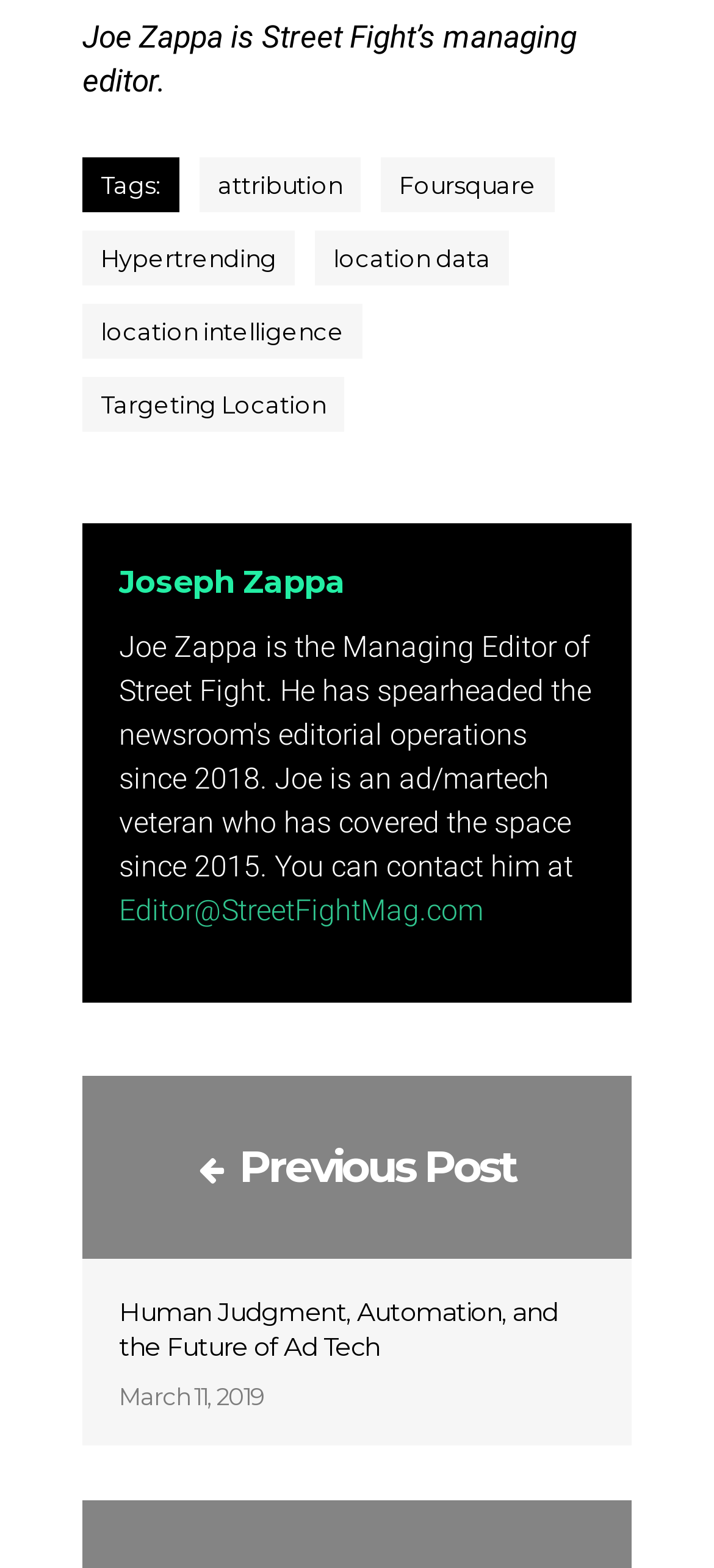Please identify the bounding box coordinates of the clickable element to fulfill the following instruction: "Contact the editor via email". The coordinates should be four float numbers between 0 and 1, i.e., [left, top, right, bottom].

[0.167, 0.569, 0.677, 0.591]